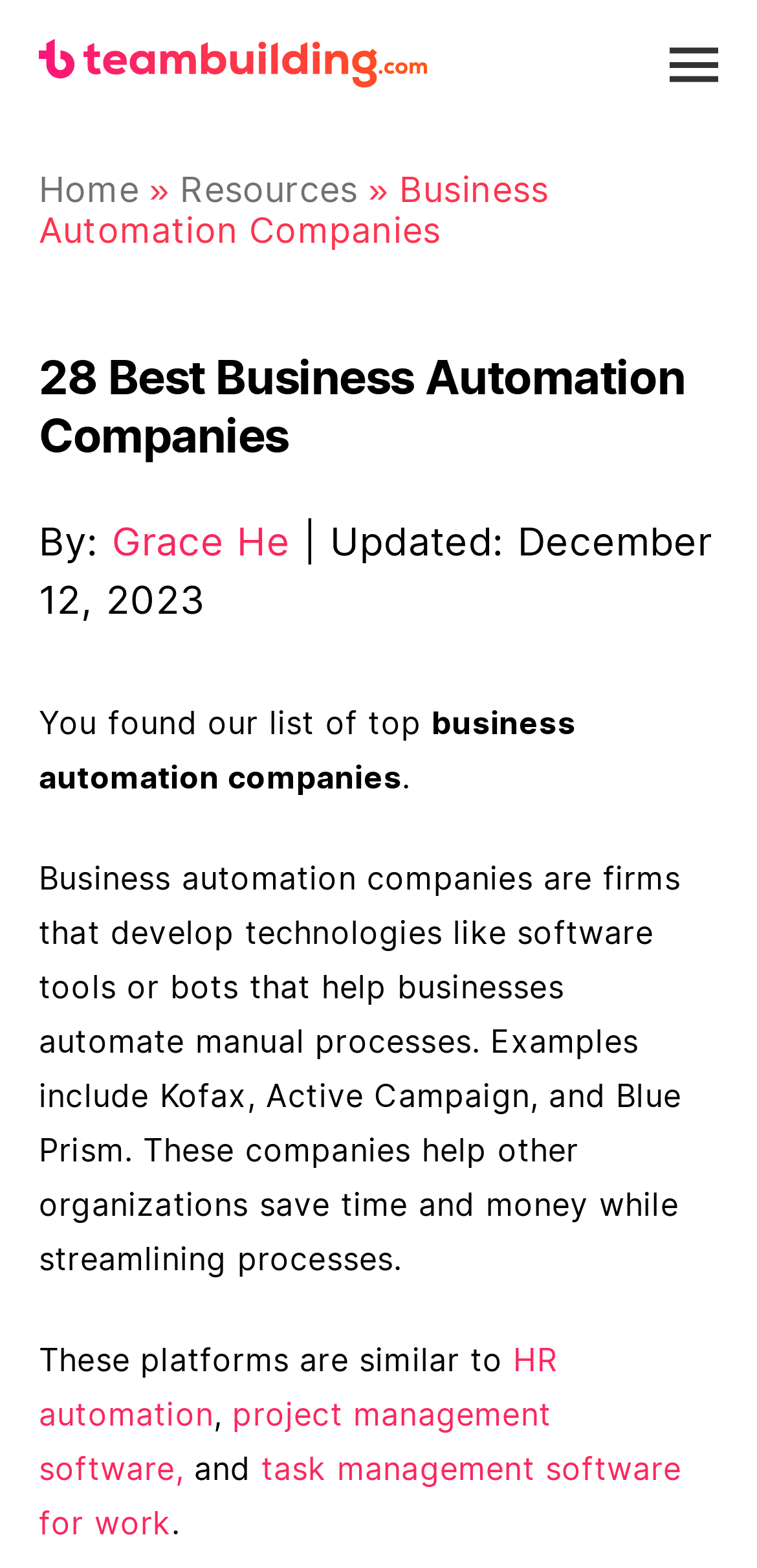Please analyze the image and give a detailed answer to the question:
When was the article about business automation companies updated?

The webpage shows that the article about business automation companies was updated on December 12, 2023, which is indicated by the 'Updated:' label followed by the date.